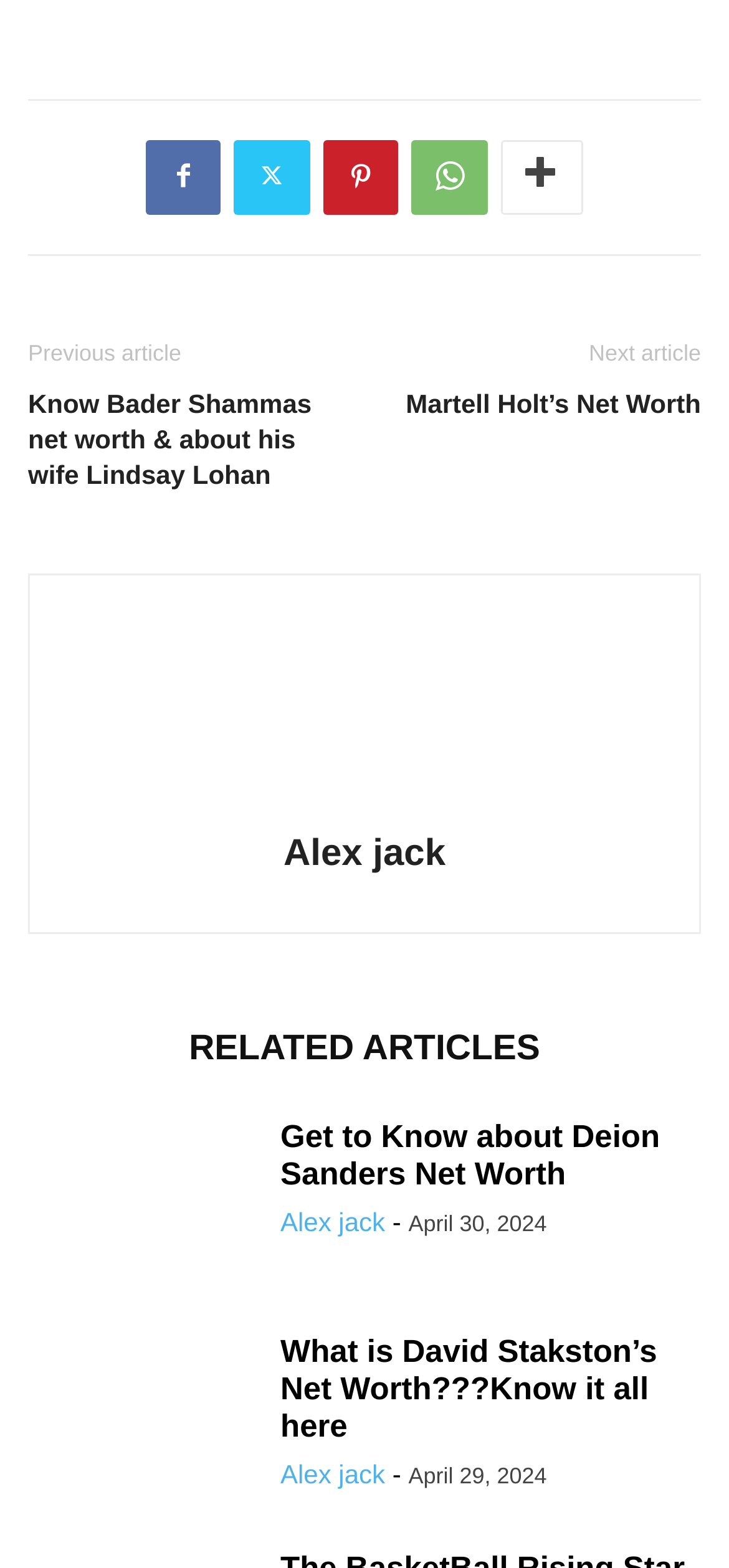Determine the bounding box coordinates for the area that needs to be clicked to fulfill this task: "Request a sample". The coordinates must be given as four float numbers between 0 and 1, i.e., [left, top, right, bottom].

None